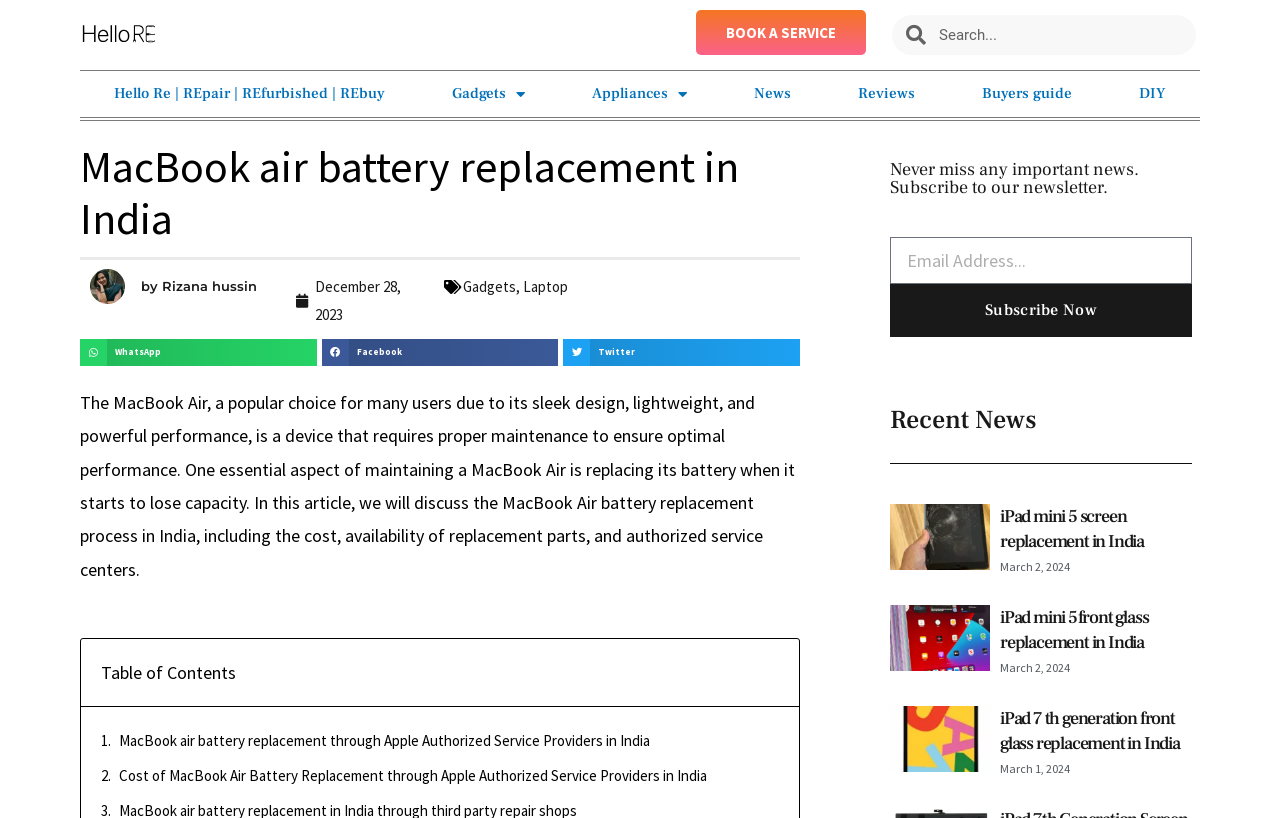Please locate and retrieve the main header text of the webpage.

MacBook air battery replacement in India